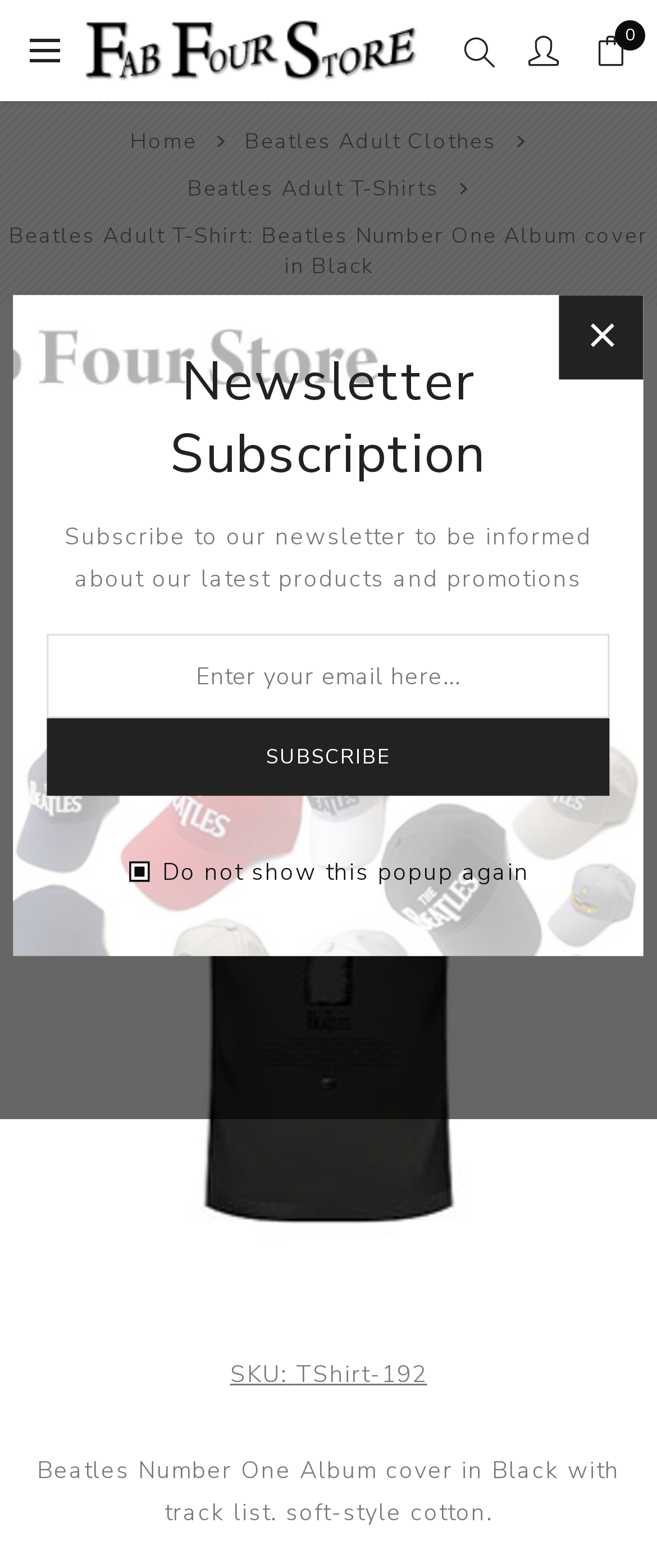Find the bounding box coordinates of the clickable area required to complete the following action: "View Beatles Adult Clothes".

[0.359, 0.075, 0.769, 0.105]